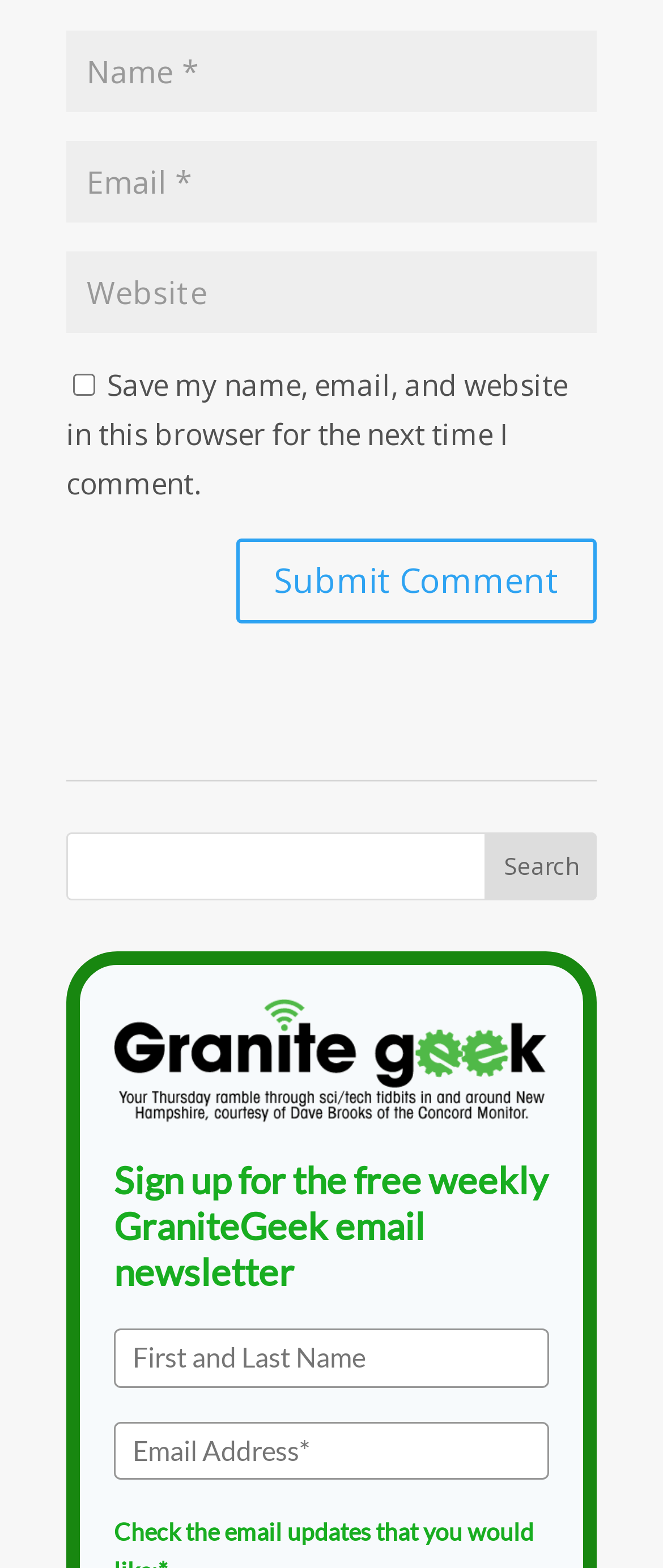Give a one-word or short phrase answer to the question: 
What is the purpose of the search bar?

Search